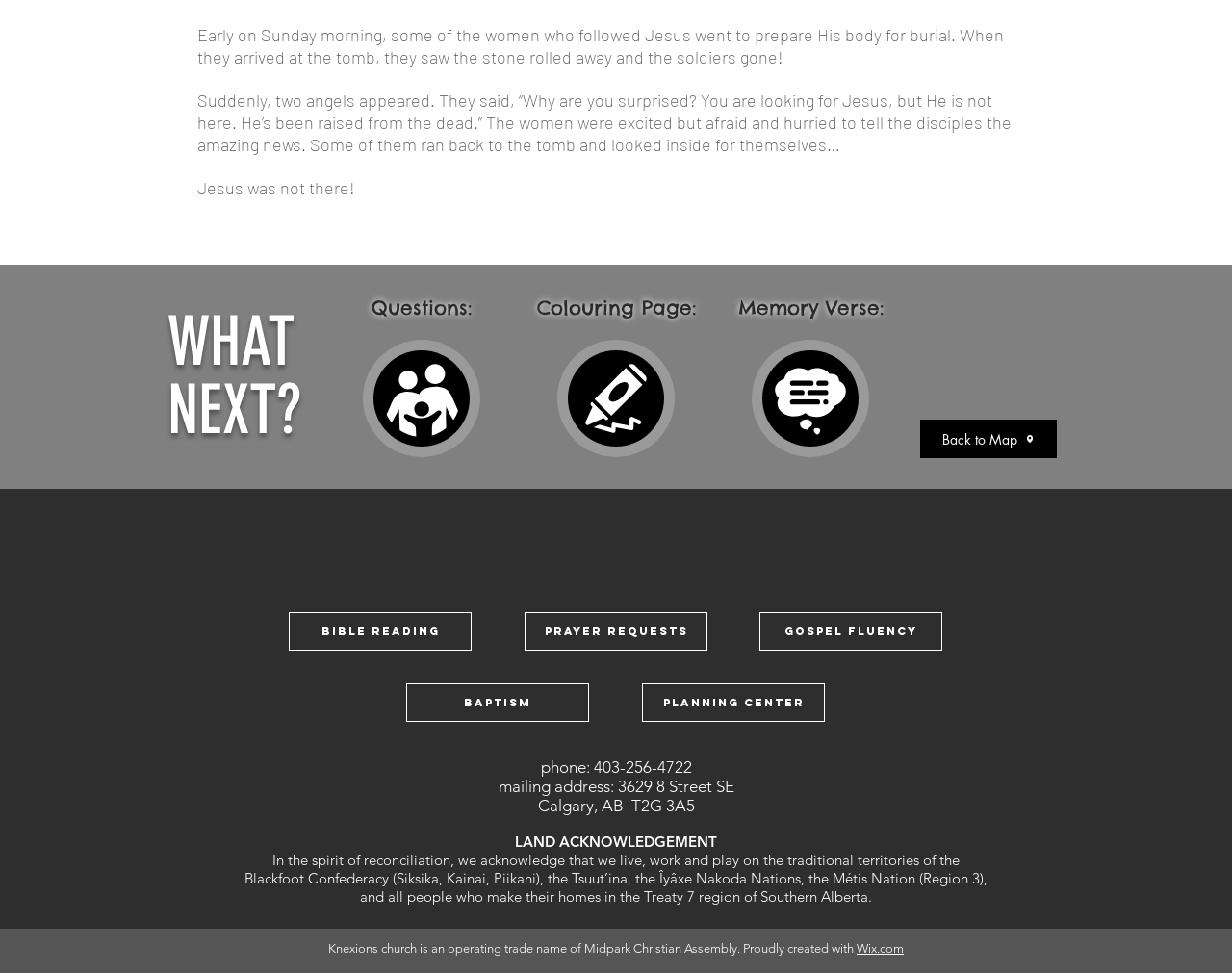What is the purpose of the 'Social Bar' section?
Provide a comprehensive and detailed answer to the question.

The 'Social Bar' section contains links to the church's social media profiles, including Facebook, YouTube, Instagram, and email. This suggests that the purpose of the section is to allow visitors to connect with the church on social media and stay up-to-date with its activities.